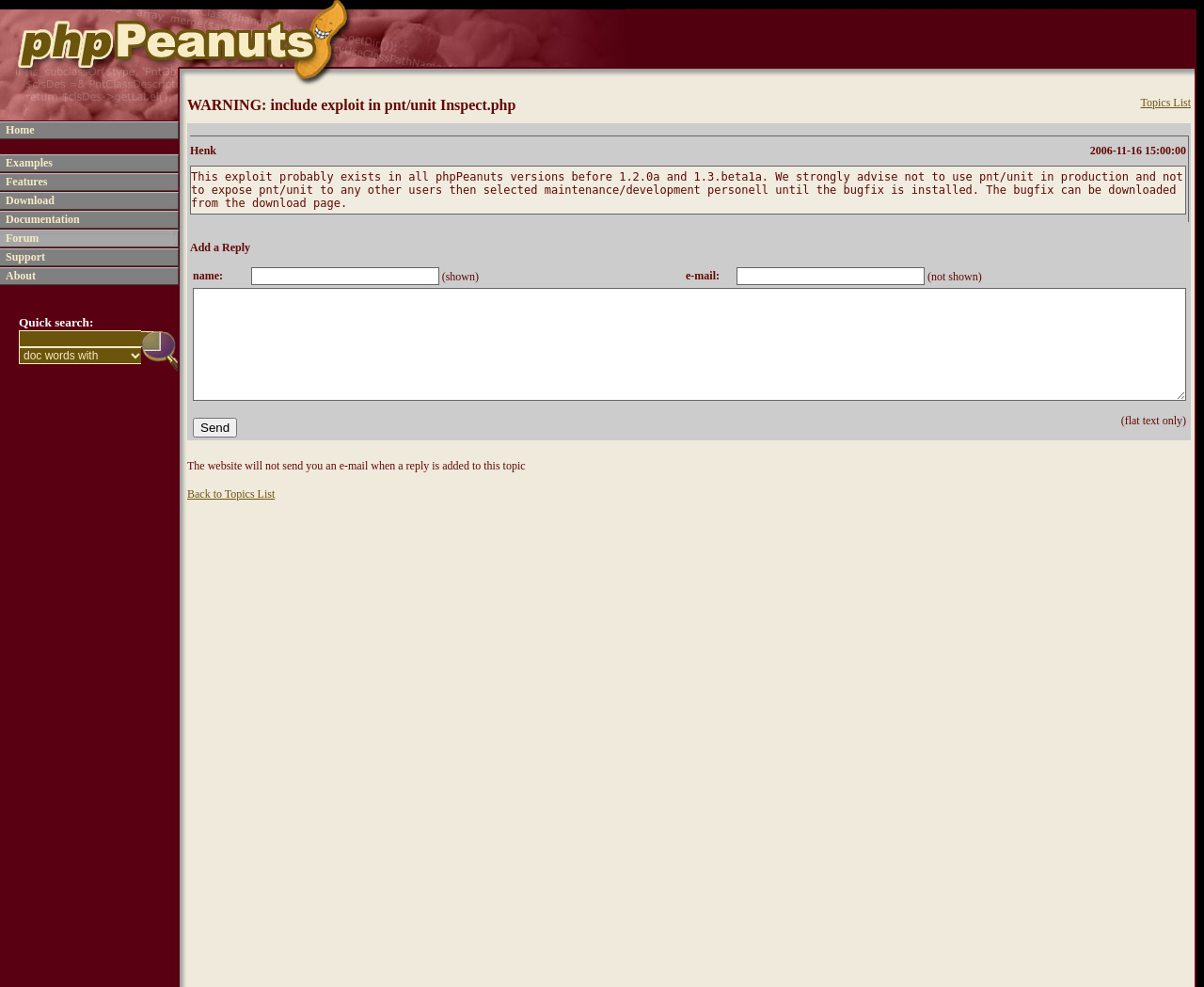Could you determine the bounding box coordinates of the clickable element to complete the instruction: "Click the Home link"? Provide the coordinates as four float numbers between 0 and 1, i.e., [left, top, right, bottom].

[0.005, 0.122, 0.029, 0.138]